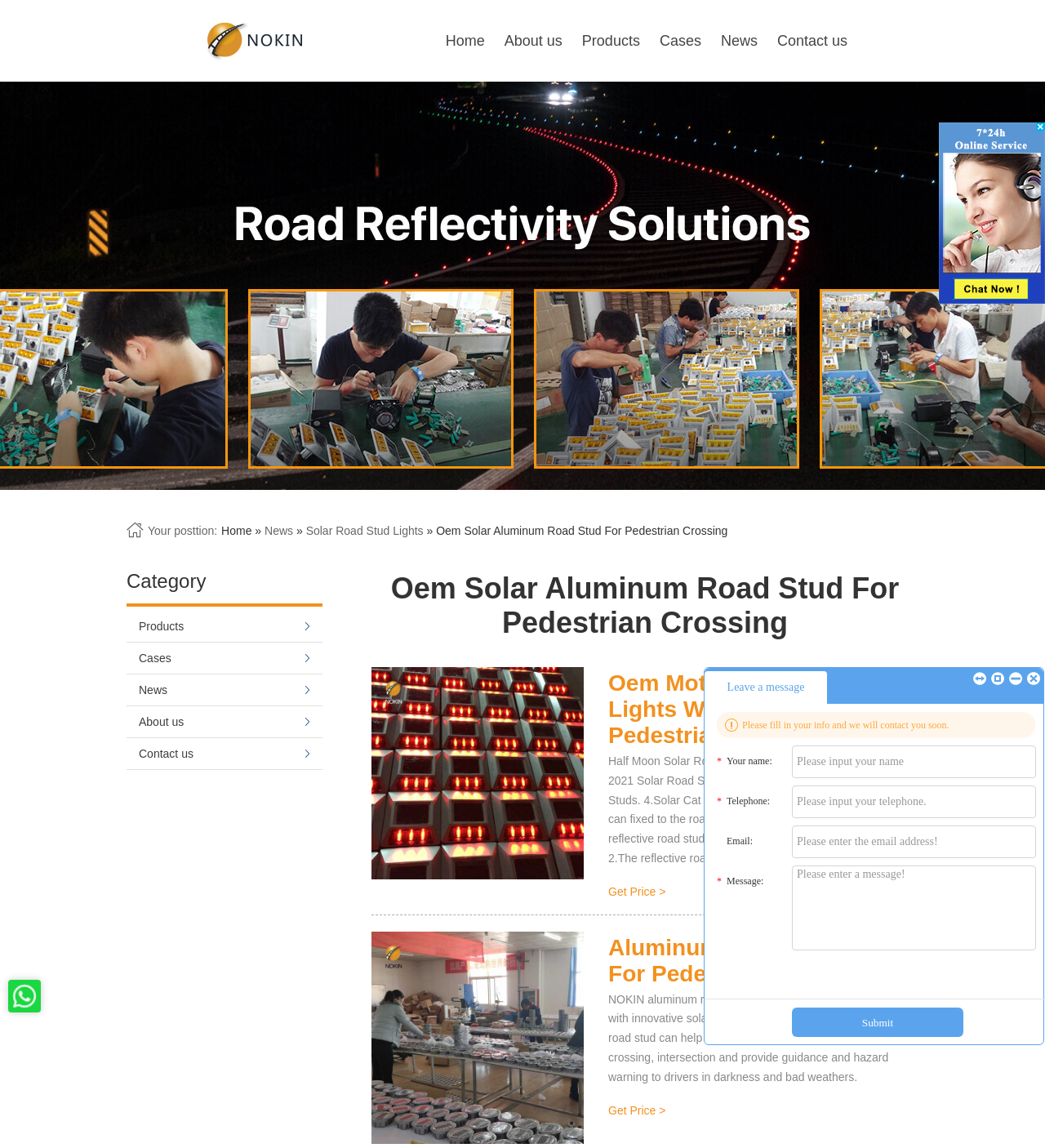Please identify the bounding box coordinates of the area that needs to be clicked to follow this instruction: "Click on the 'nokin sloar road stud for sale' link".

[0.121, 0.0, 0.365, 0.071]